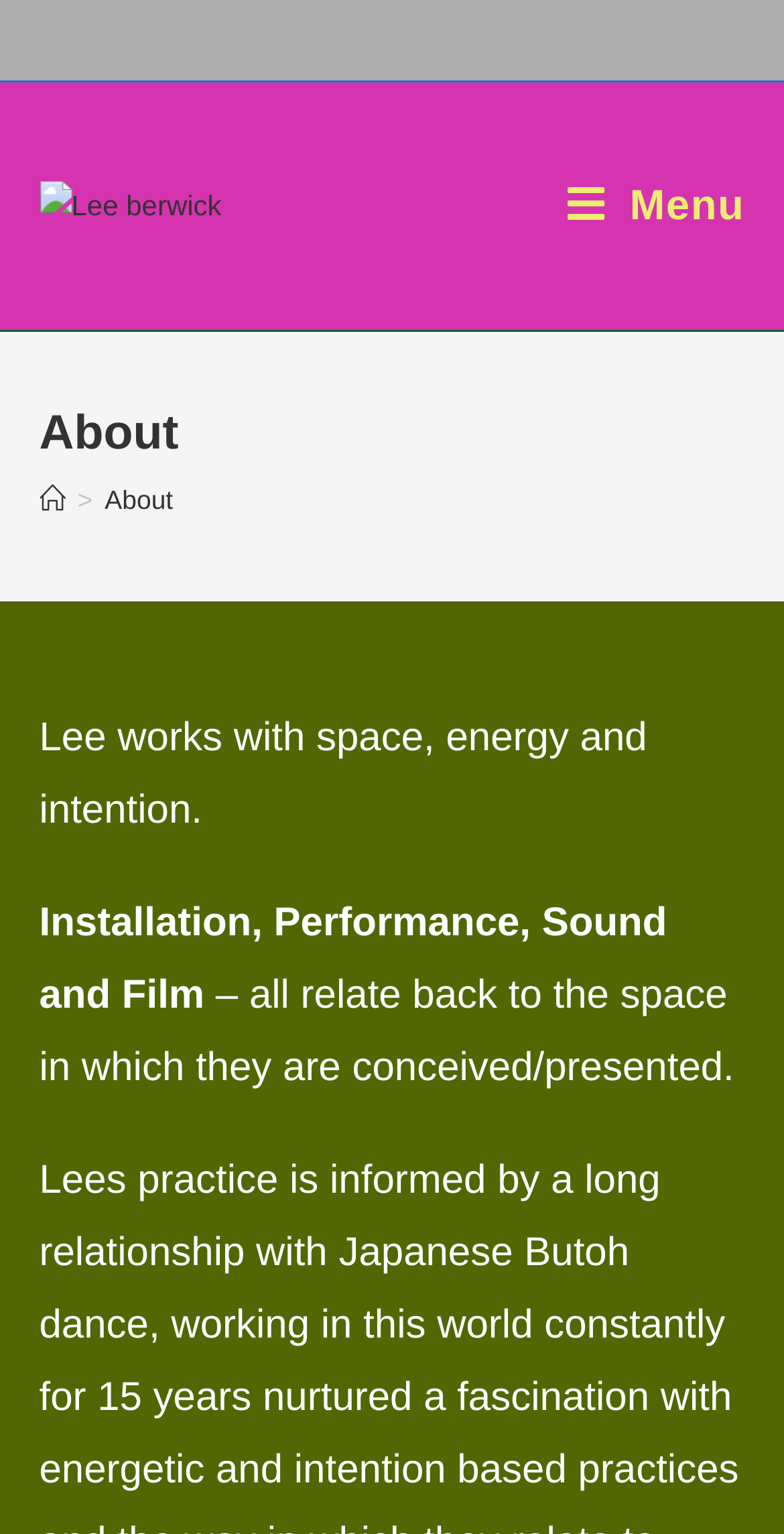How many navigation links are in the breadcrumbs?
Provide a short answer using one word or a brief phrase based on the image.

2